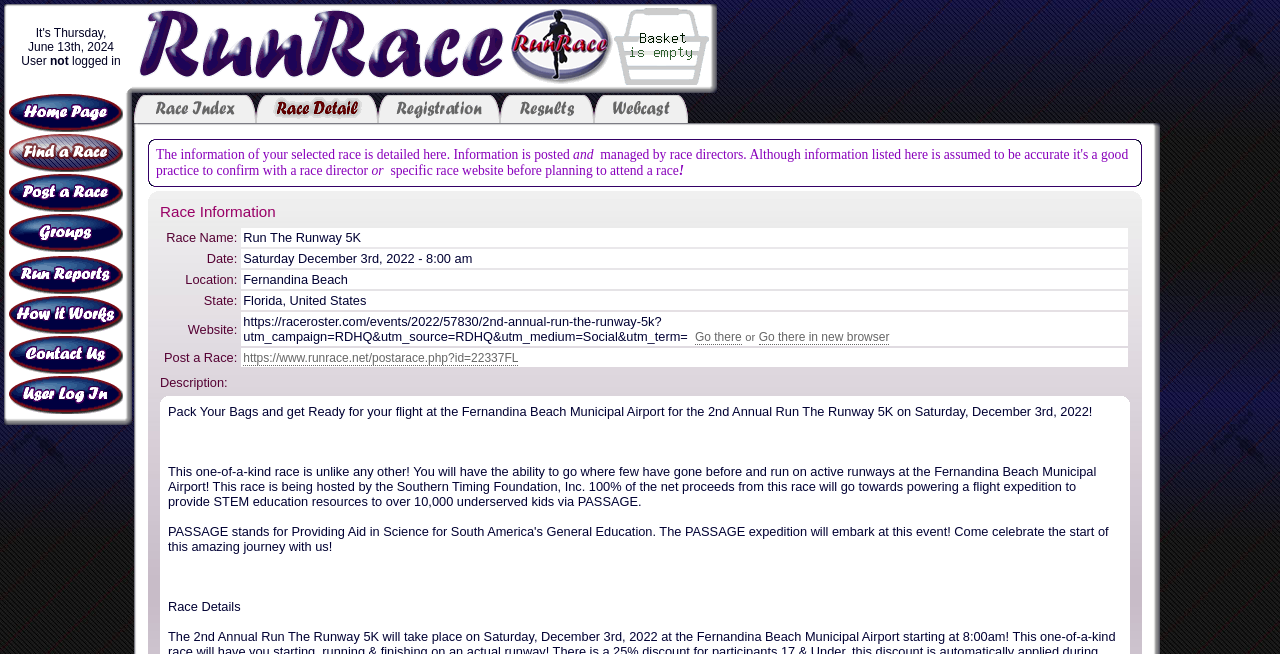Give a one-word or one-phrase response to the question: 
What is the status of the shopping basket?

empty